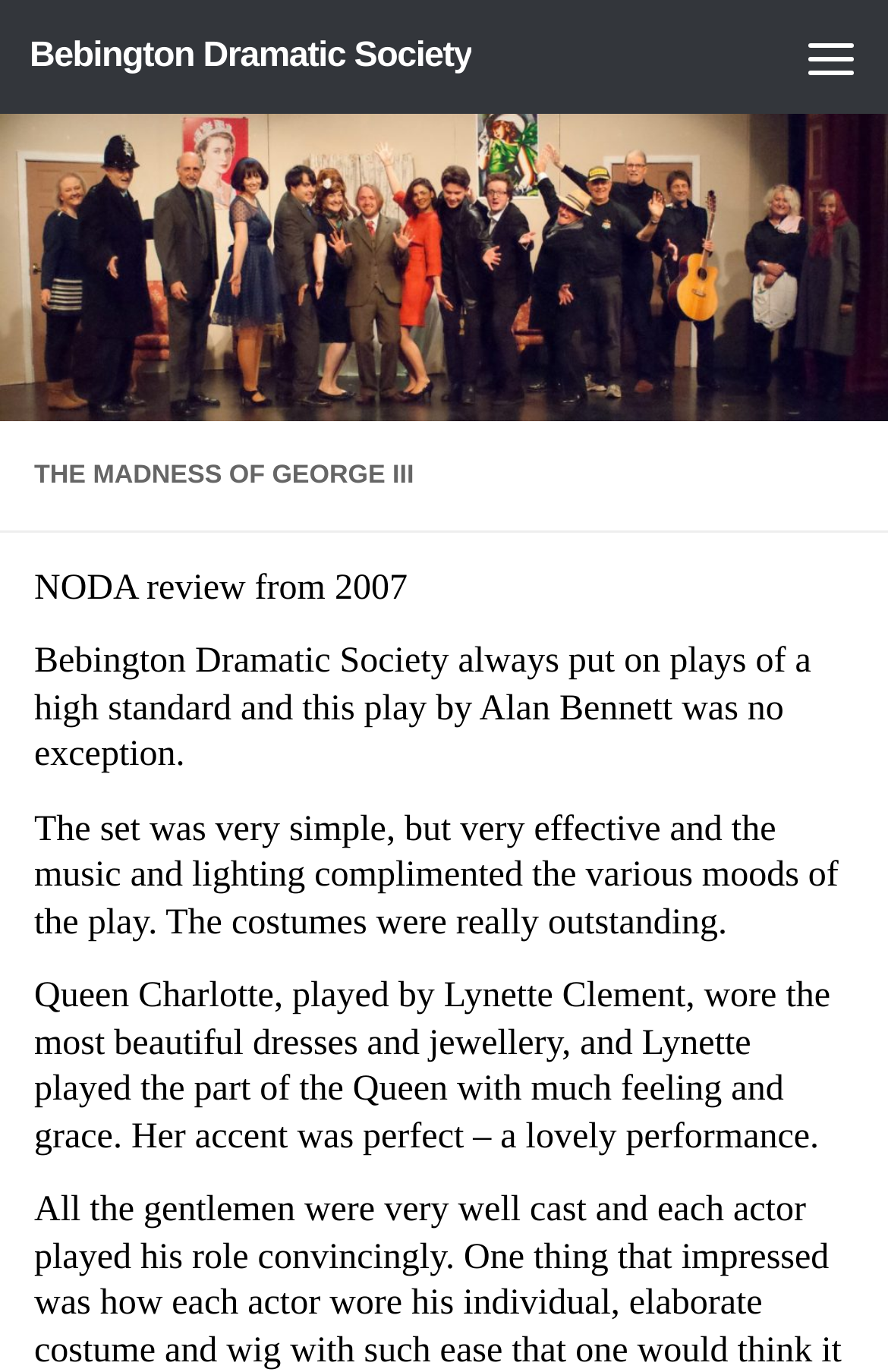What was the set like?
Give a detailed explanation using the information visible in the image.

I found the answer by reading the text 'The set was very simple, but very effective' which describes the set as simple but effective.